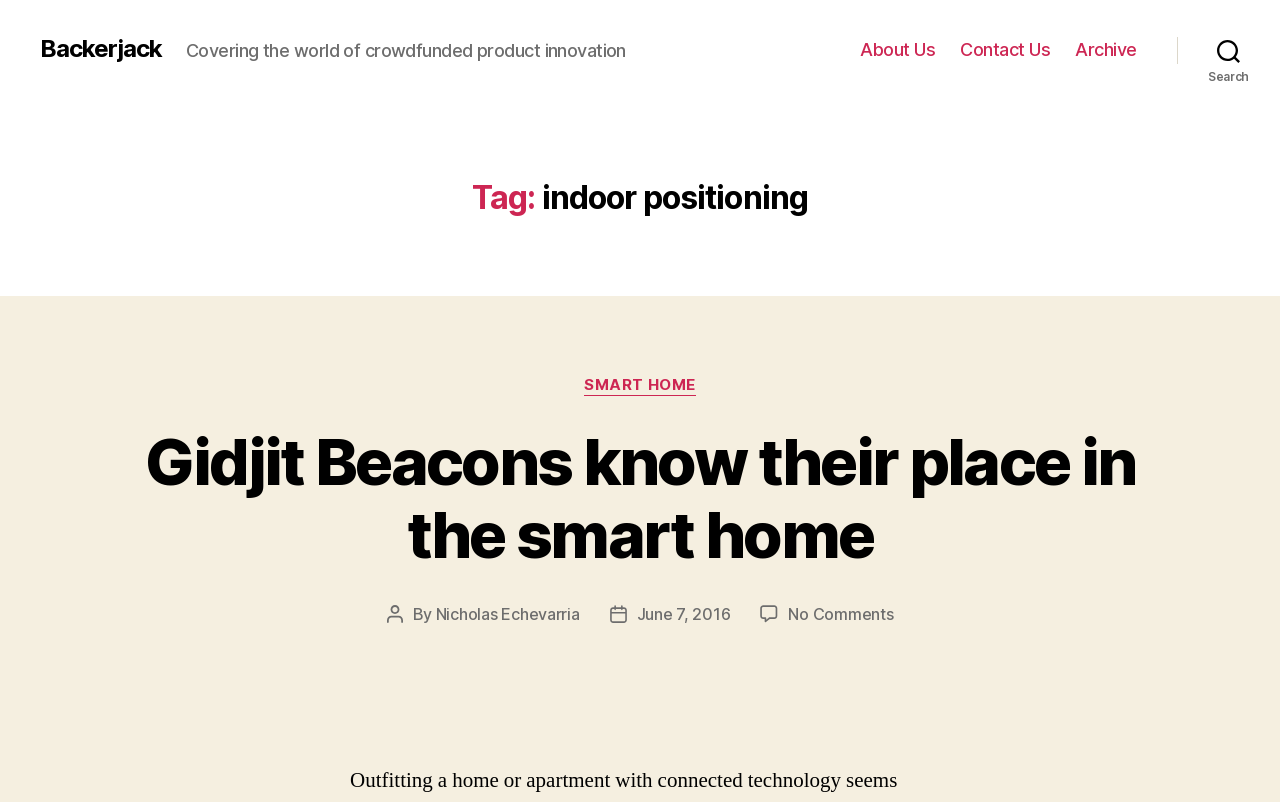Give a one-word or phrase response to the following question: How many comments does the post have?

No Comments